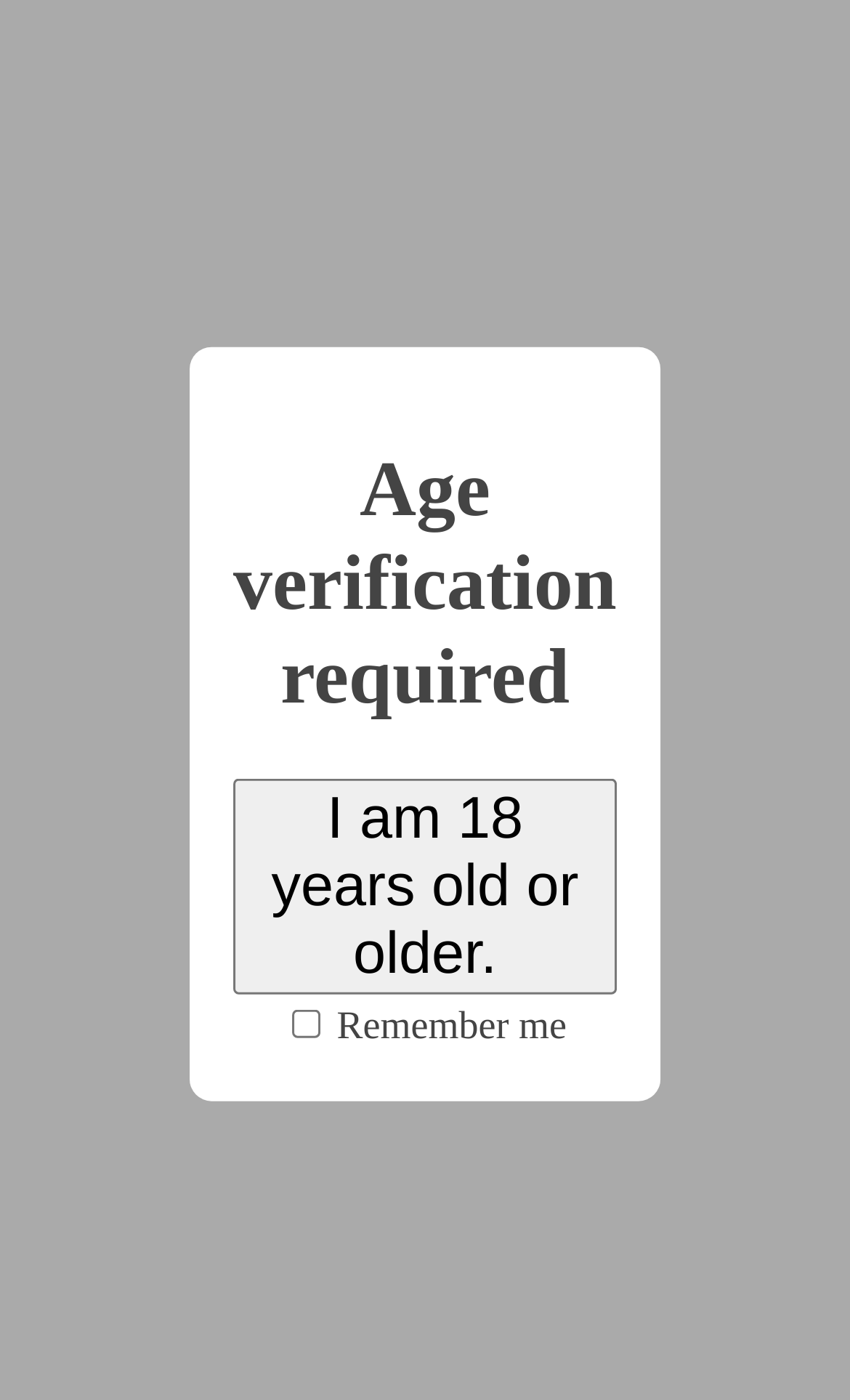Provide your answer to the question using just one word or phrase: What is the age verification requirement?

18 years old or older